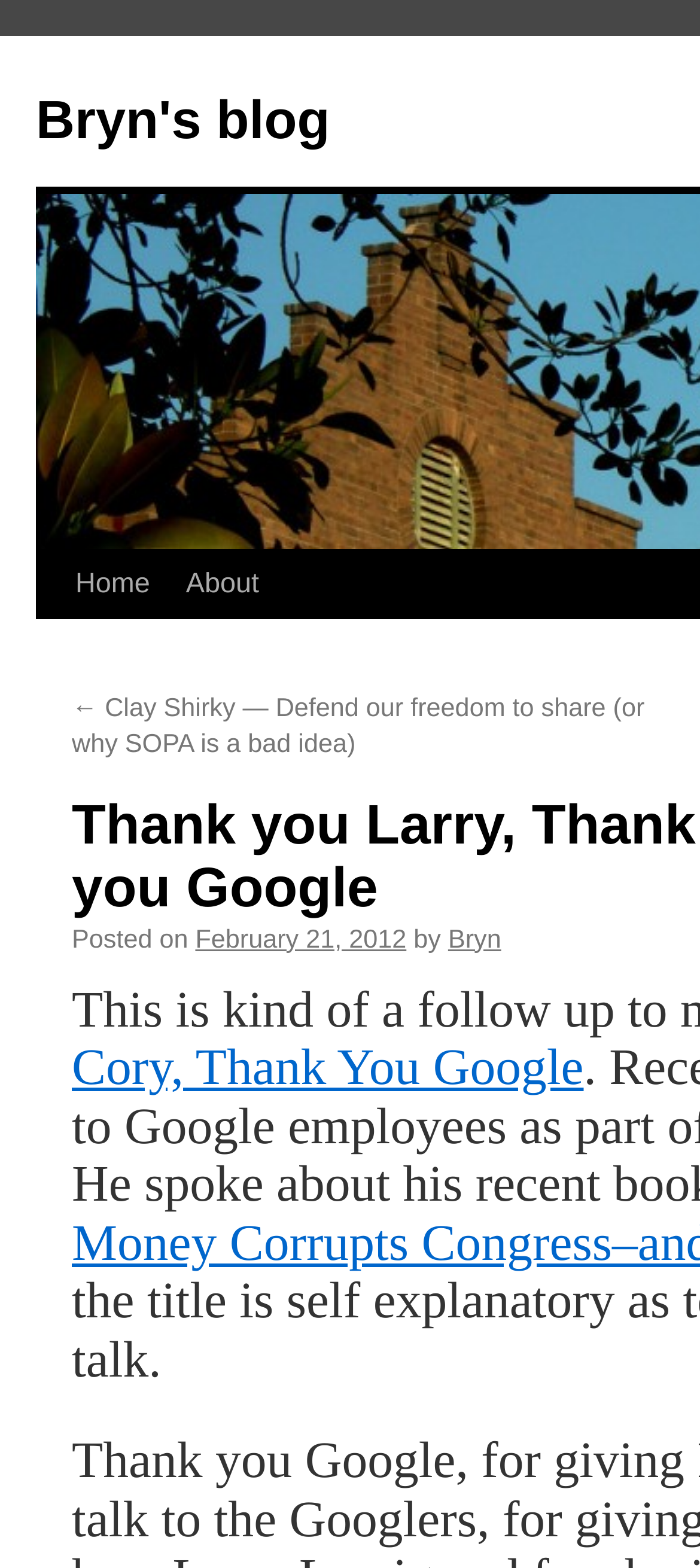Identify the bounding box coordinates for the UI element described as: "Bryn's blog". The coordinates should be provided as four floats between 0 and 1: [left, top, right, bottom].

[0.051, 0.058, 0.471, 0.096]